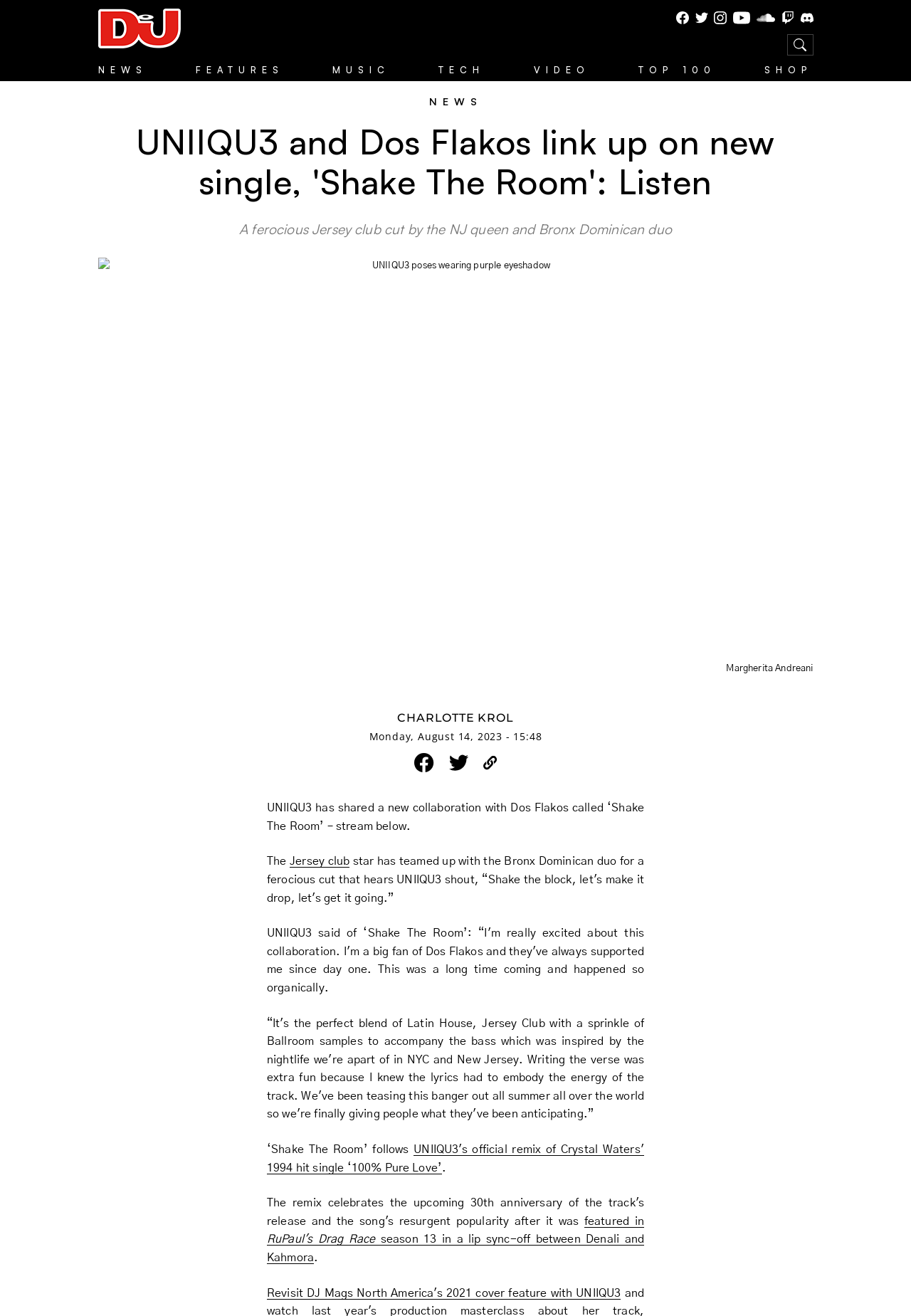Find the bounding box coordinates of the element to click in order to complete this instruction: "Read about UNIIQU3 and Dos Flakos' new single". The bounding box coordinates must be four float numbers between 0 and 1, denoted as [left, top, right, bottom].

[0.107, 0.093, 0.893, 0.158]